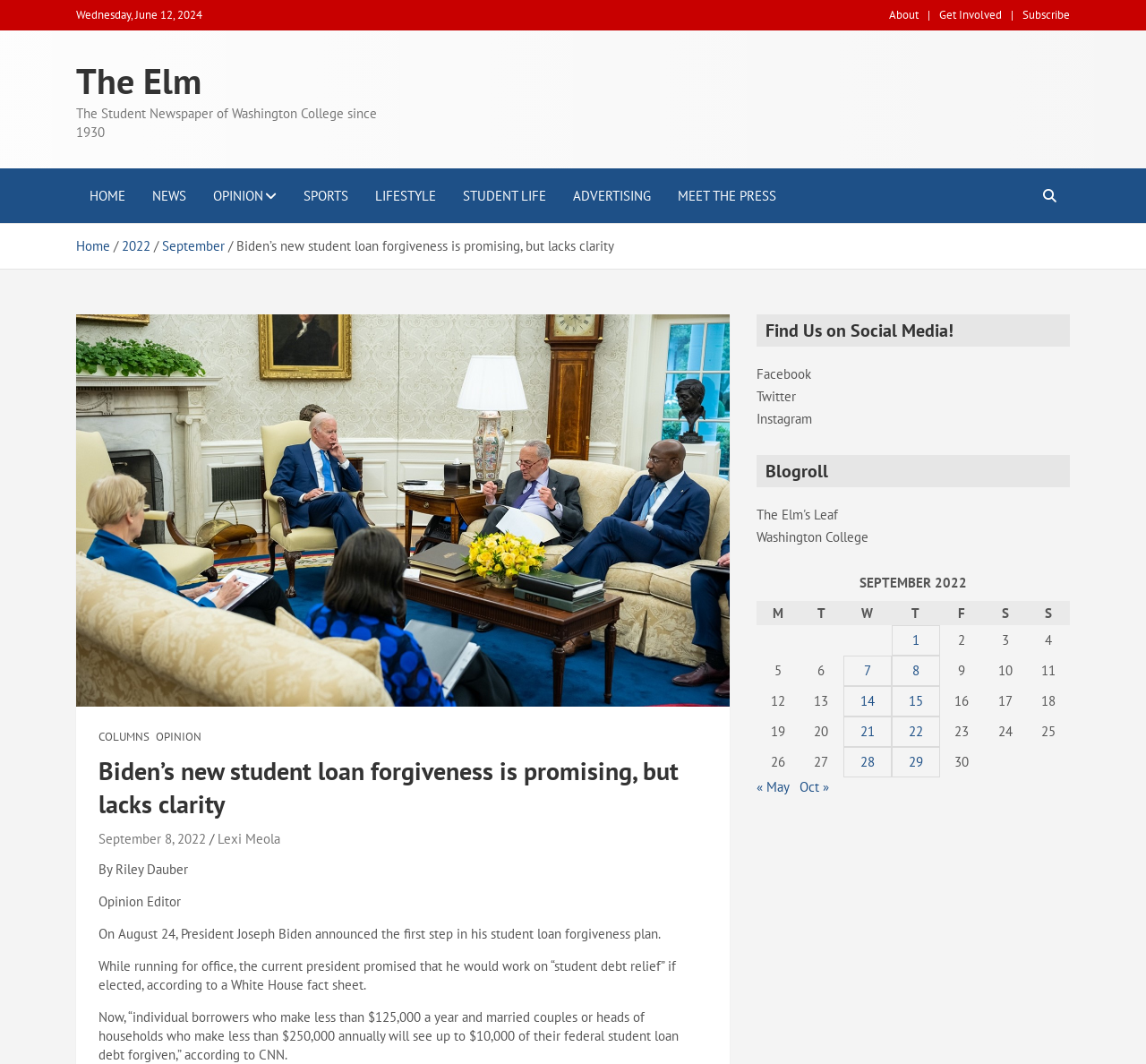Locate the bounding box coordinates of the clickable part needed for the task: "Click on the 'About' link".

[0.776, 0.007, 0.802, 0.022]